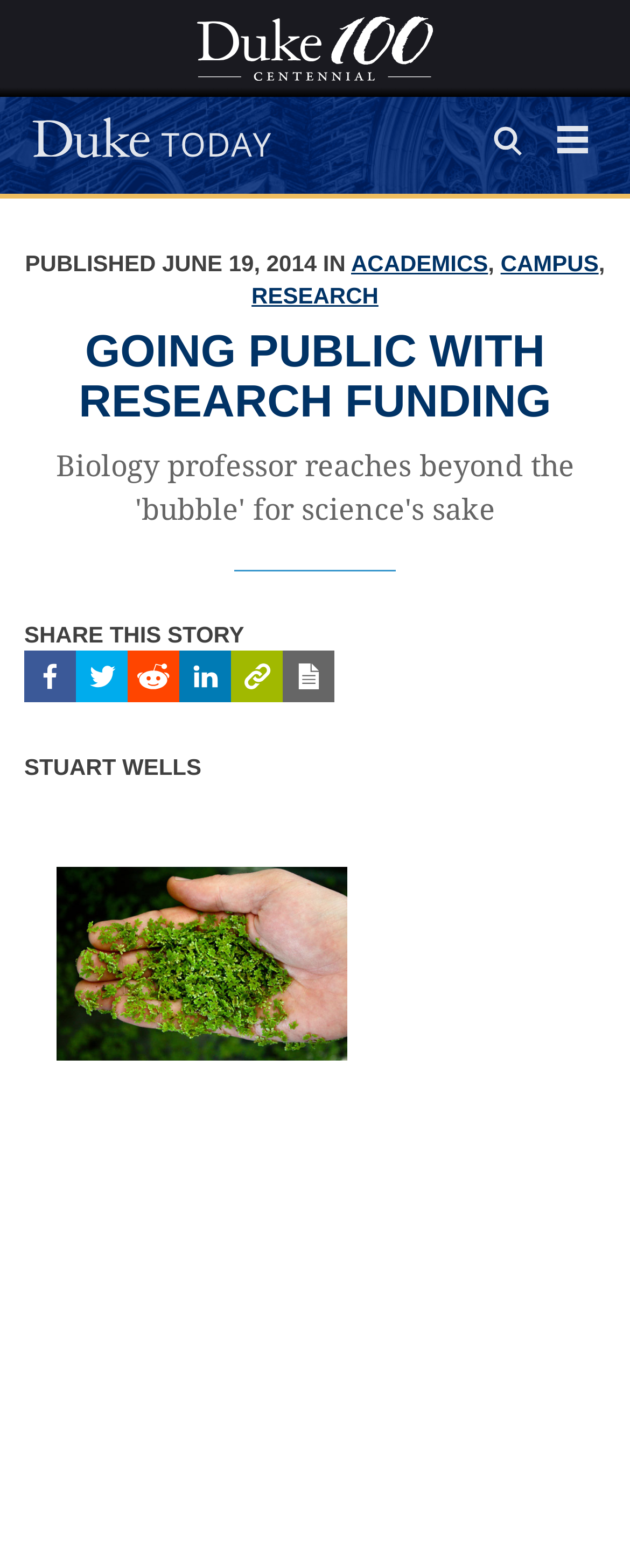Please find the bounding box coordinates in the format (top-left x, top-left y, bottom-right x, bottom-right y) for the given element description. Ensure the coordinates are floating point numbers between 0 and 1. Description: Share this story on facebook

[0.038, 0.414, 0.121, 0.447]